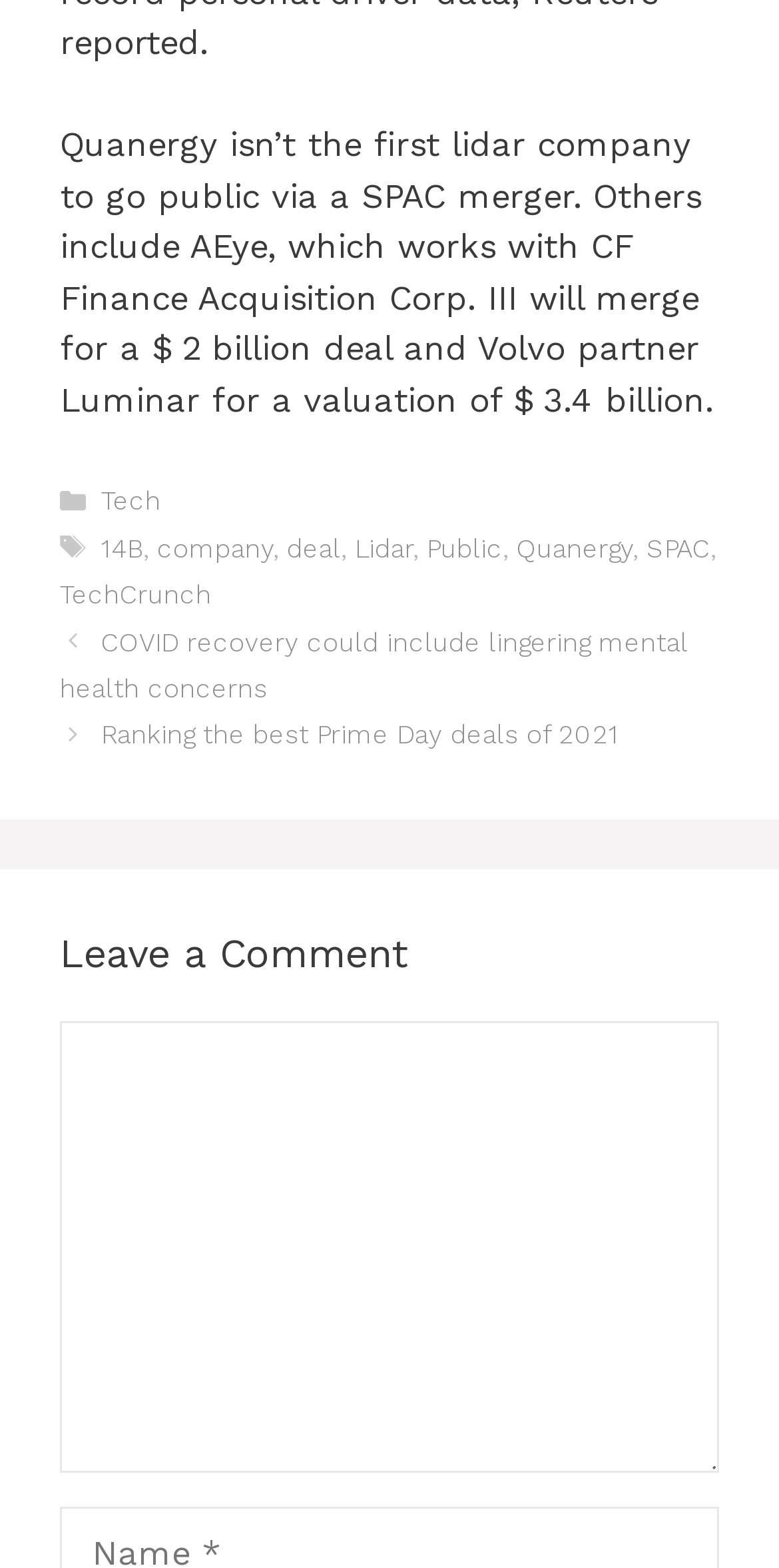Please specify the bounding box coordinates of the area that should be clicked to accomplish the following instruction: "search for something". The coordinates should consist of four float numbers between 0 and 1, i.e., [left, top, right, bottom].

None